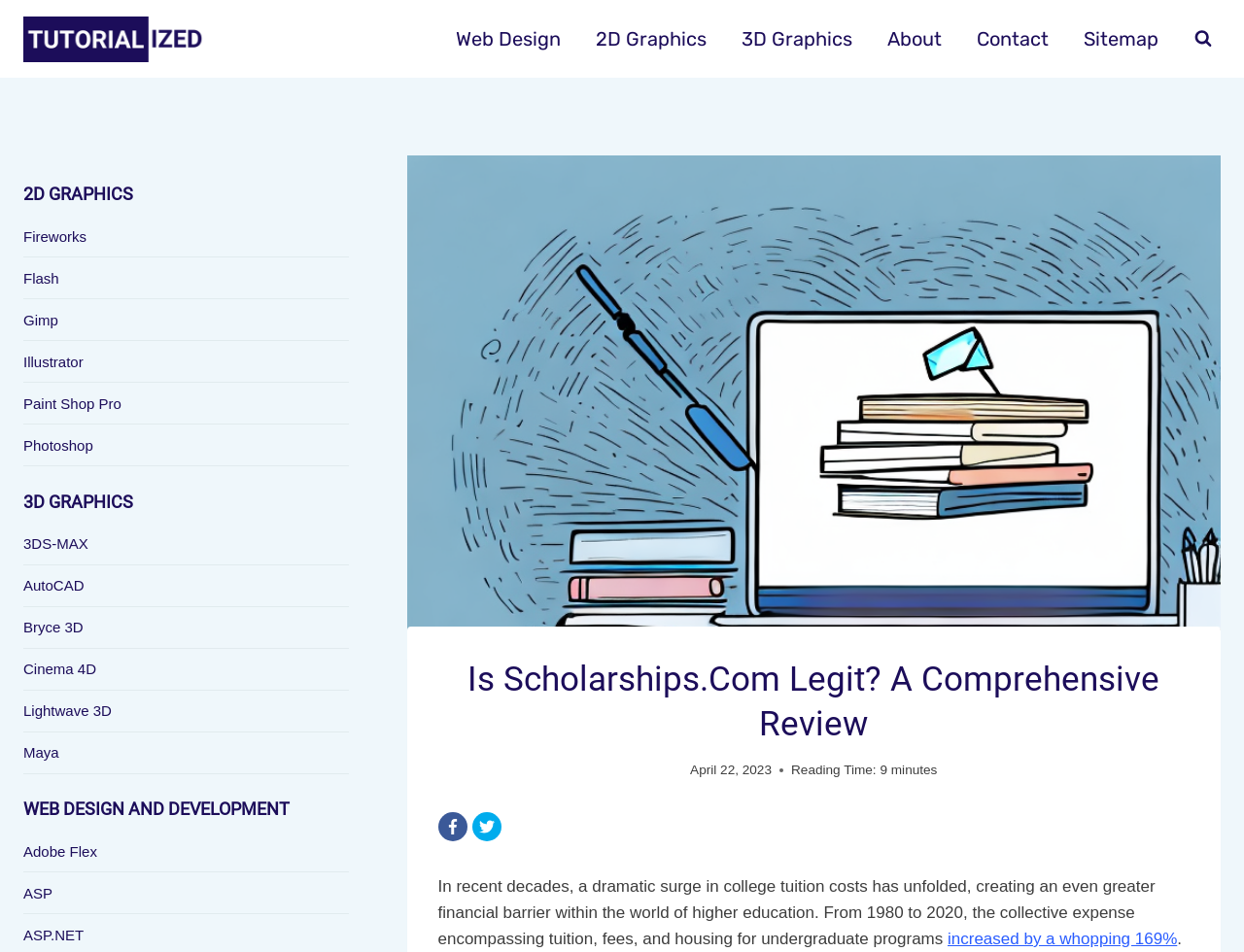Explain the features and main sections of the webpage comprehensively.

This webpage is a comprehensive review of Scholarships.com, a website that helps users find scholarships. At the top left corner, there is a logo of Tutorialized, which is the website that hosts this review. Next to the logo is a link to Tutorialized. 

Below the logo, there is a primary navigation menu that spans across the top of the page, containing links to various categories such as Web Design, 2D Graphics, 3D Graphics, About, Contact, and Sitemap.

On the top right corner, there is a button to view a search form. Below the button, there is a header section that contains the title of the review, "Is Scholarships.Com Legit? A Comprehensive Review", and the date it was published, "April 22, 2023". The reading time of the review is also indicated, which is 9 minutes.

Below the header section, there are social media links to Facebook and Twitter. The main content of the review starts with a paragraph discussing the surge in college tuition costs and its impact on higher education. The paragraph contains a link to a statistic that shows the tuition costs have increased by 169%.

The rest of the page is divided into three sections, each with a heading: 2D GRAPHICS, 3D GRAPHICS, and WEB DESIGN AND DEVELOPMENT. Each section contains a list of links to various software and tools related to the respective field.